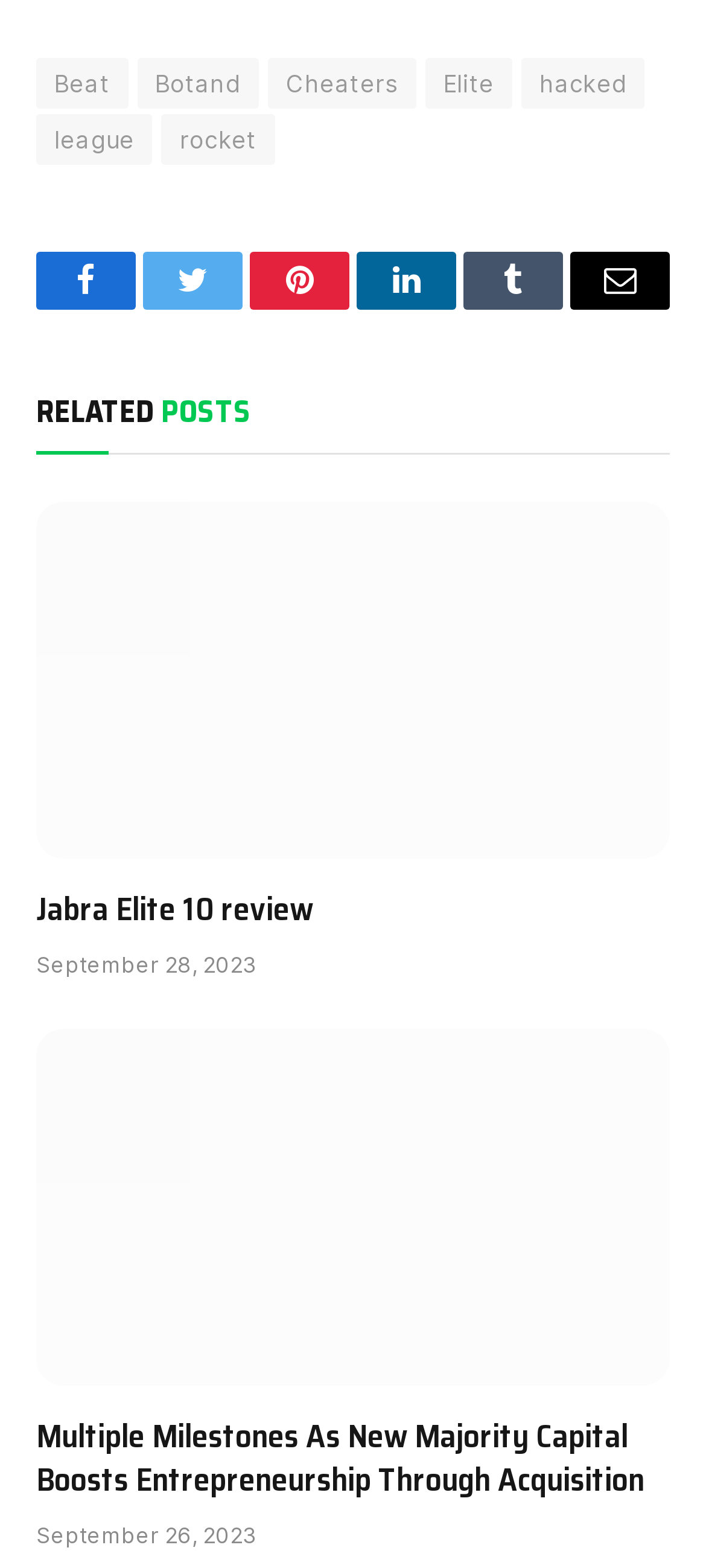What is the category of the webpage?
Provide a well-explained and detailed answer to the question.

The webpage appears to be related to technology or gadgets, as the first article is about a product review, and the links at the top, such as 'Beat', 'Botand', and 'Cheaters', suggest a focus on technology or gaming.